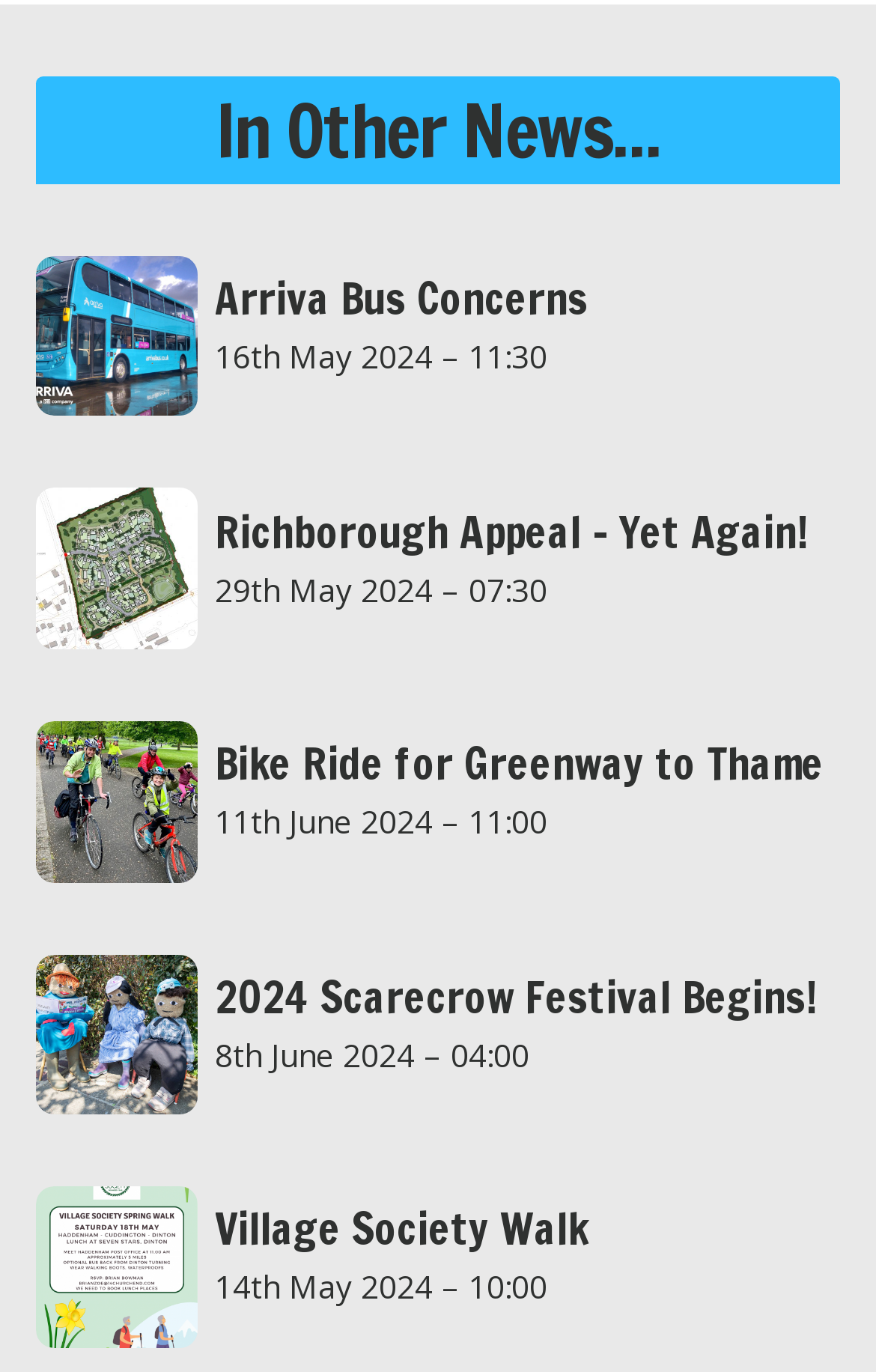Based on the image, please respond to the question with as much detail as possible:
What is the time of the Village Society Walk?

The link with the image 'Hvs Walk May 2024' has the text 'Village Society Walk 14th May 2024 – 10:00', so the time of the Village Society Walk is 10:00.